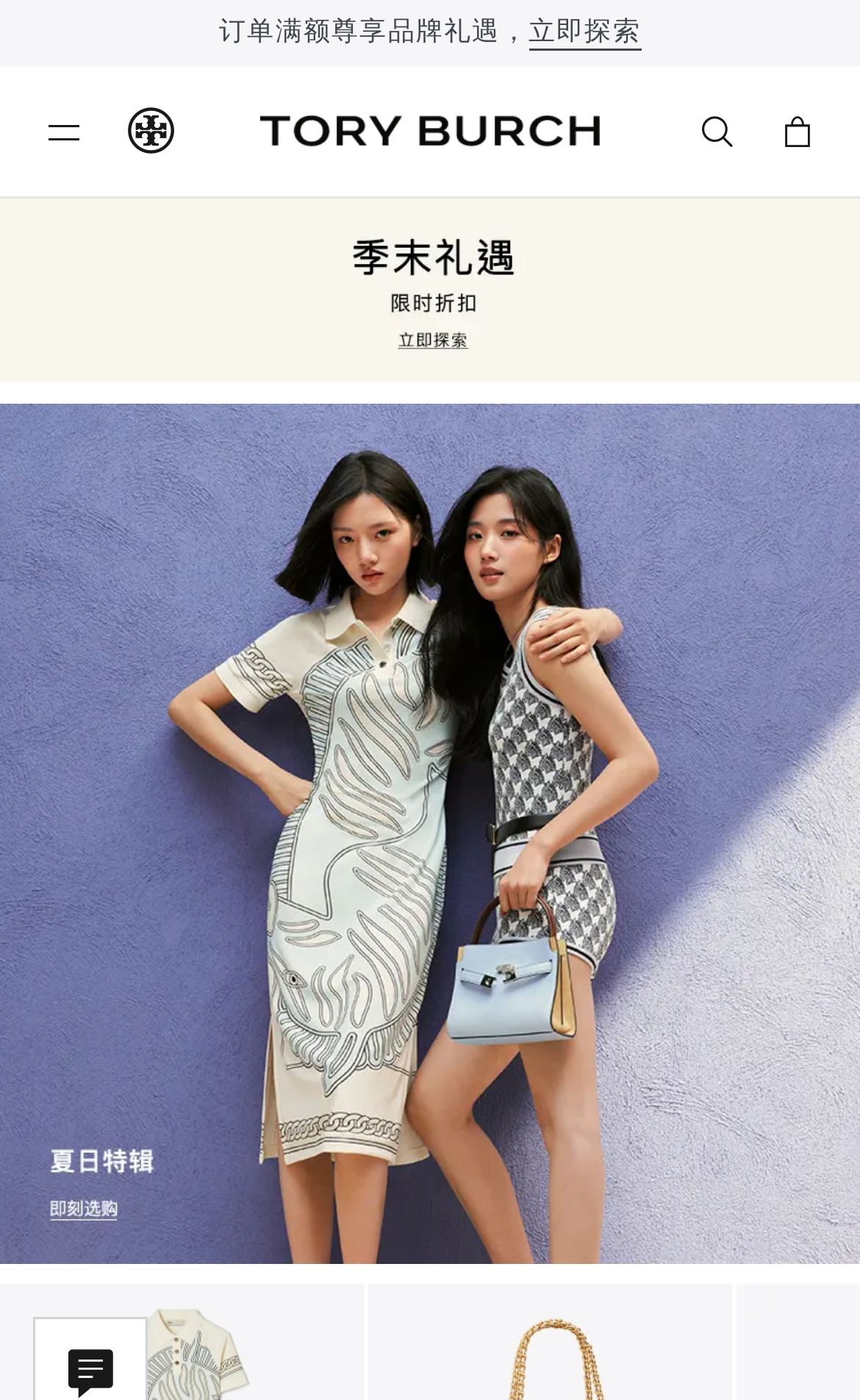How many links are there in the top section?
Using the information from the image, give a concise answer in one word or a short phrase.

4